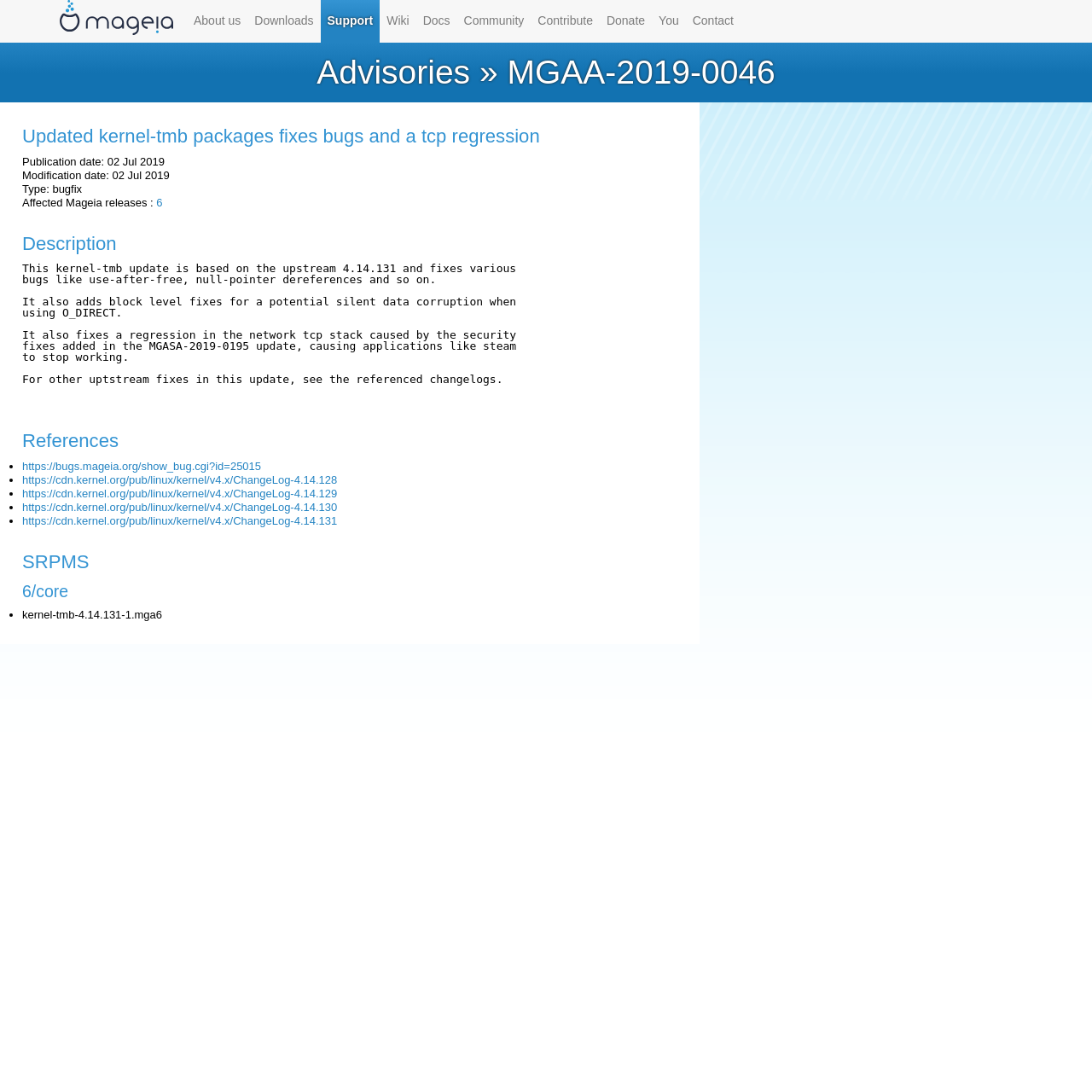Please give the bounding box coordinates of the area that should be clicked to fulfill the following instruction: "Download the 'kernel-tmb-4.14.131-1.mga6' package". The coordinates should be in the format of four float numbers from 0 to 1, i.e., [left, top, right, bottom].

[0.02, 0.557, 0.148, 0.569]